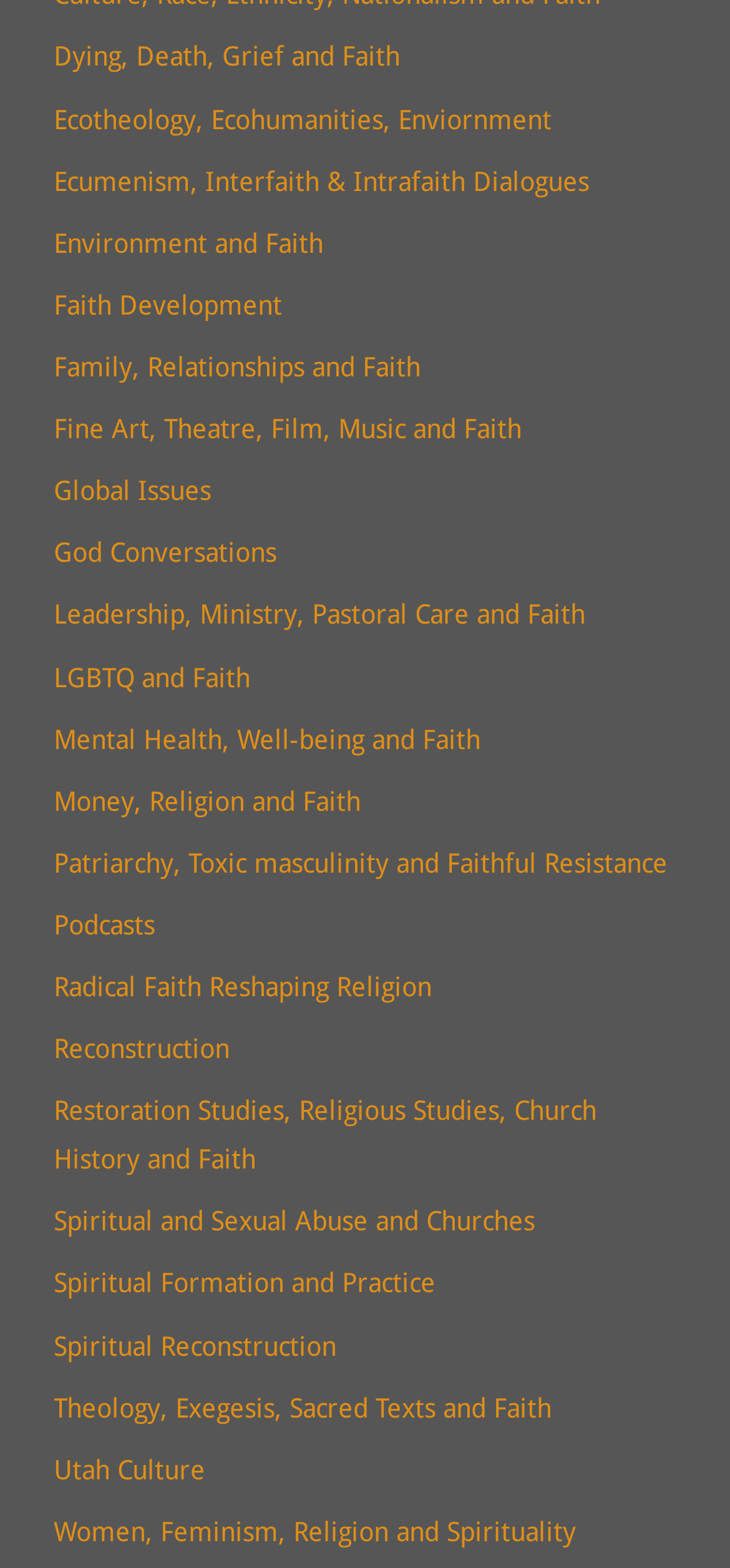Locate the UI element described as follows: "Ecotheology, Ecohumanities, Enviornment". Return the bounding box coordinates as four float numbers between 0 and 1 in the order [left, top, right, bottom].

[0.074, 0.066, 0.756, 0.085]